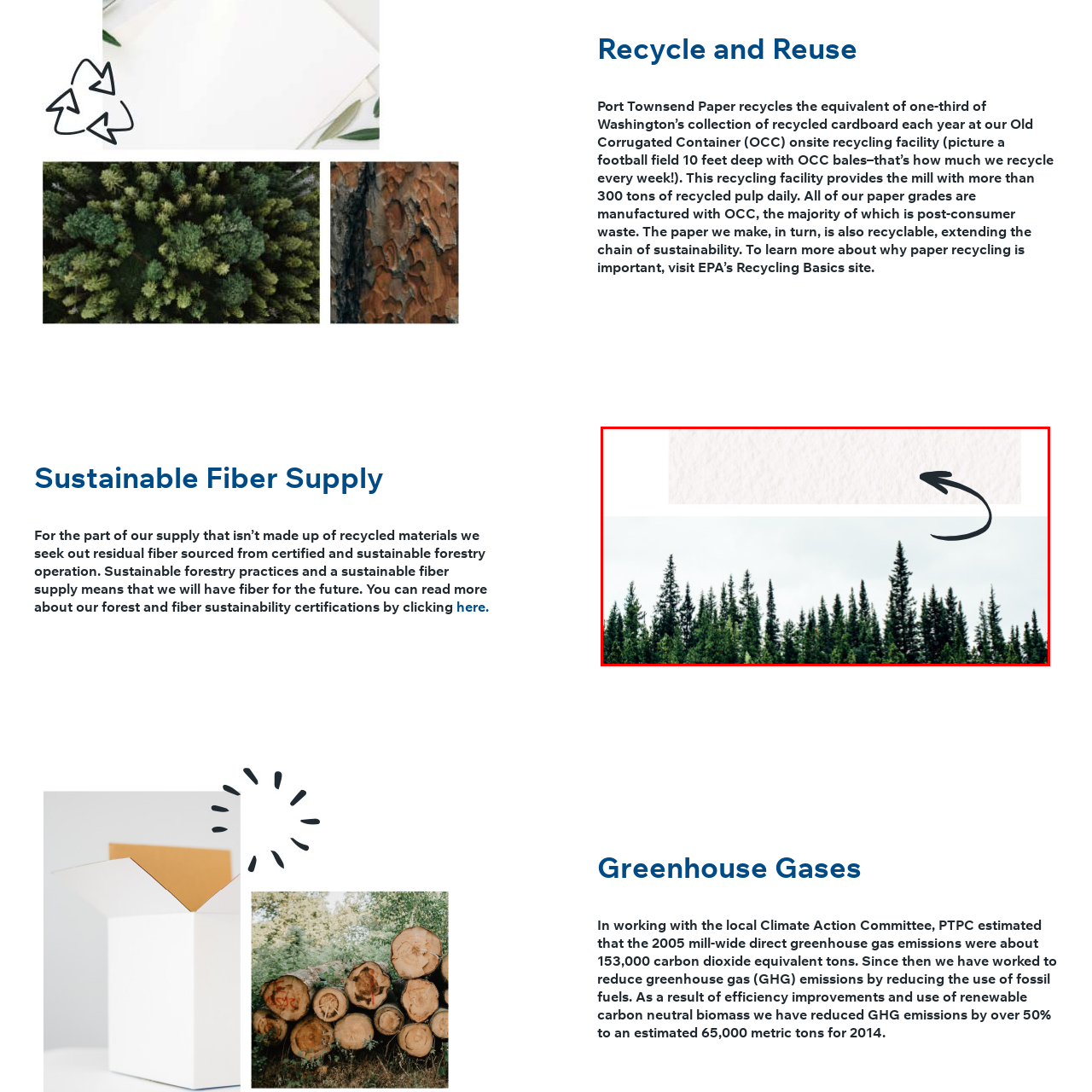Carefully analyze the image within the red boundary and describe it extensively.

The image features a visual comparison between a piece of recycled paper and a lush forest of evergreen trees. In the upper section, the textured surface of the recycled paper is shown, indicating the quality and characteristics of paper made from post-consumer waste. Below it, a dense cluster of tall, green trees represents sustainable forestry practices, highlighting the source of residual fiber used in the paper production process. An artistic arrow points from the paper to the forest, symbolizing the connection between responsible recycling and sustainable practices. This visual element underscores the importance of recycling in sustaining both paper supply and forest conservation efforts. This dual imagery aligns with the broader mission of promoting a sustainable fiber supply to ensure fiber availability for future generations.